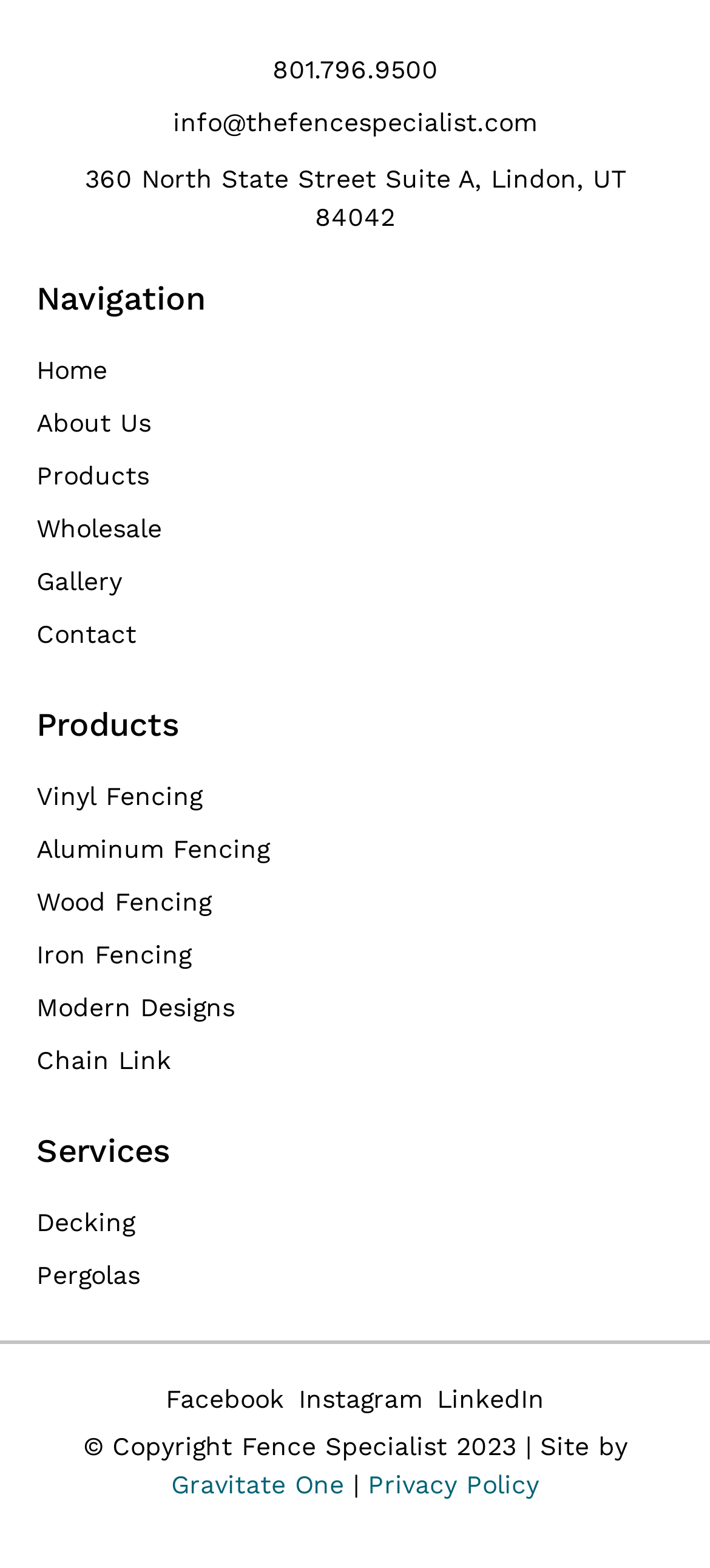What is the company's address?
Analyze the image and deliver a detailed answer to the question.

The company's address can be found at the top of the webpage, in the StaticText element, which is '360 North State Street Suite A, Lindon, UT 84042'.